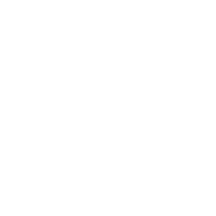What aesthetic does the design embody?
Please provide a comprehensive answer based on the information in the image.

The design of the image embodies a professional and welcoming aesthetic, which reinforces trust and engagement with potential clients. This is achieved through the use of a stylized icon and a clean layout that effectively communicates the organization's values and priorities.